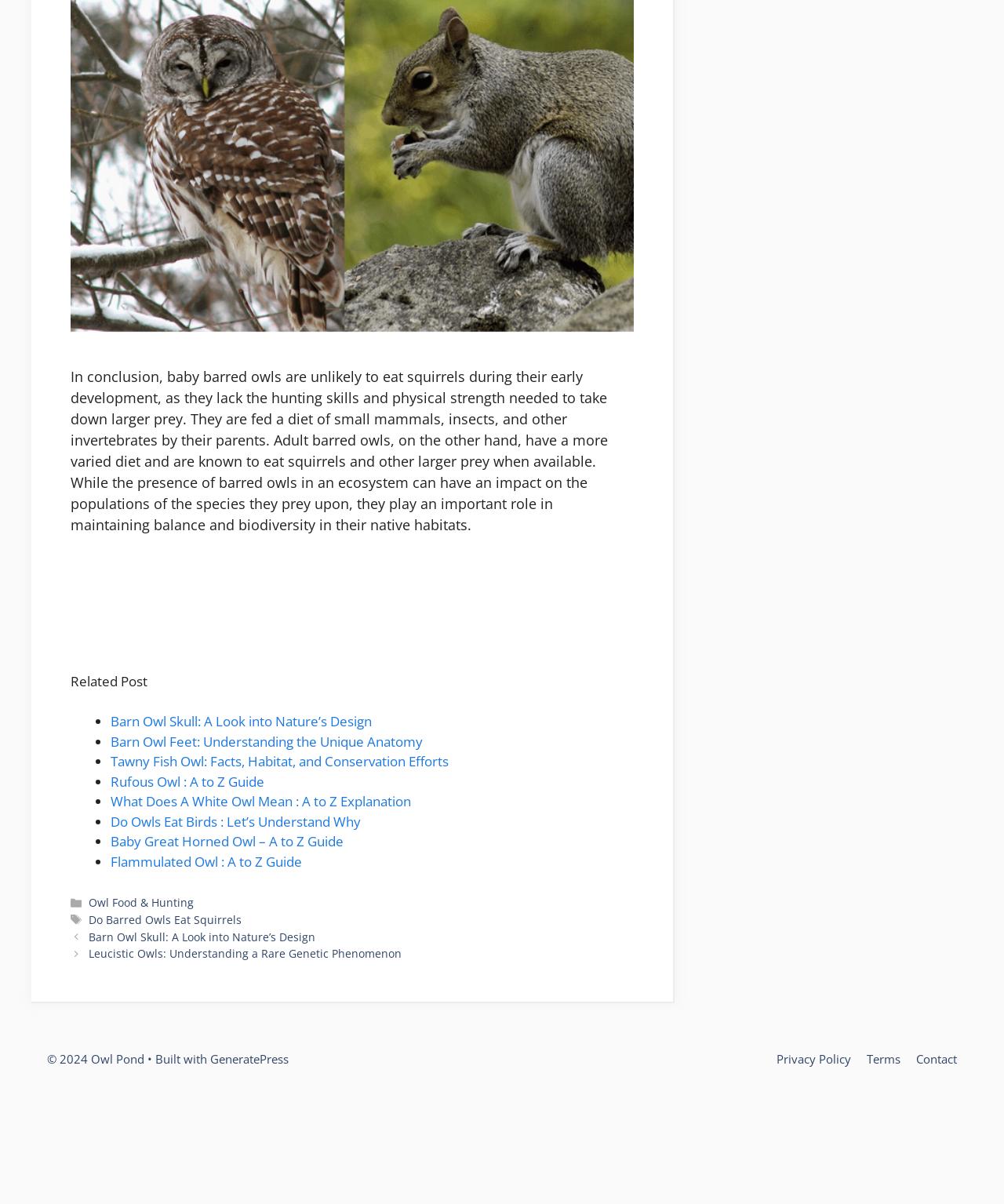Specify the bounding box coordinates for the region that must be clicked to perform the given instruction: "click the 'SCAN NOW' button".

None